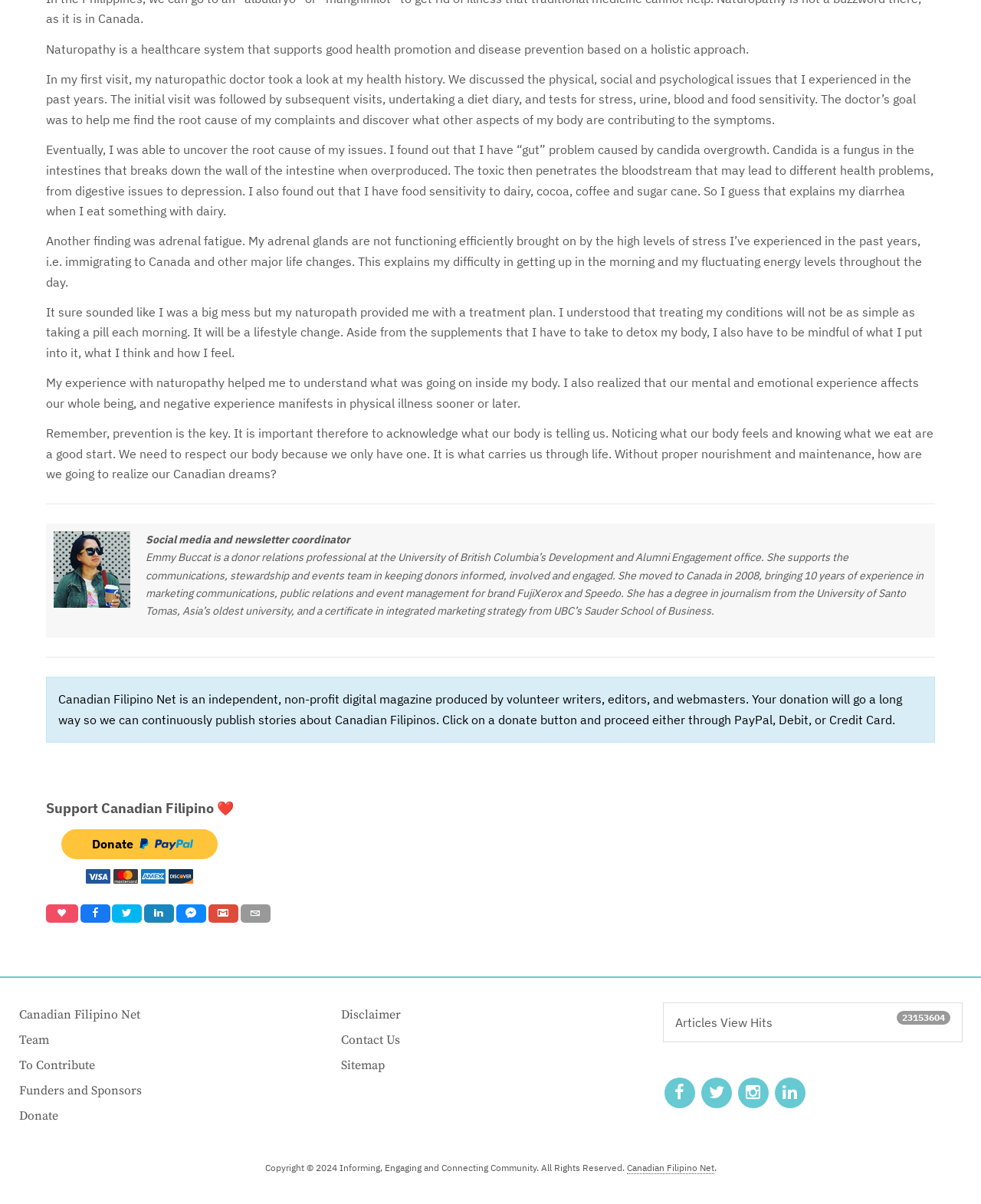What is the copyright year?
Respond with a short answer, either a single word or a phrase, based on the image.

2024